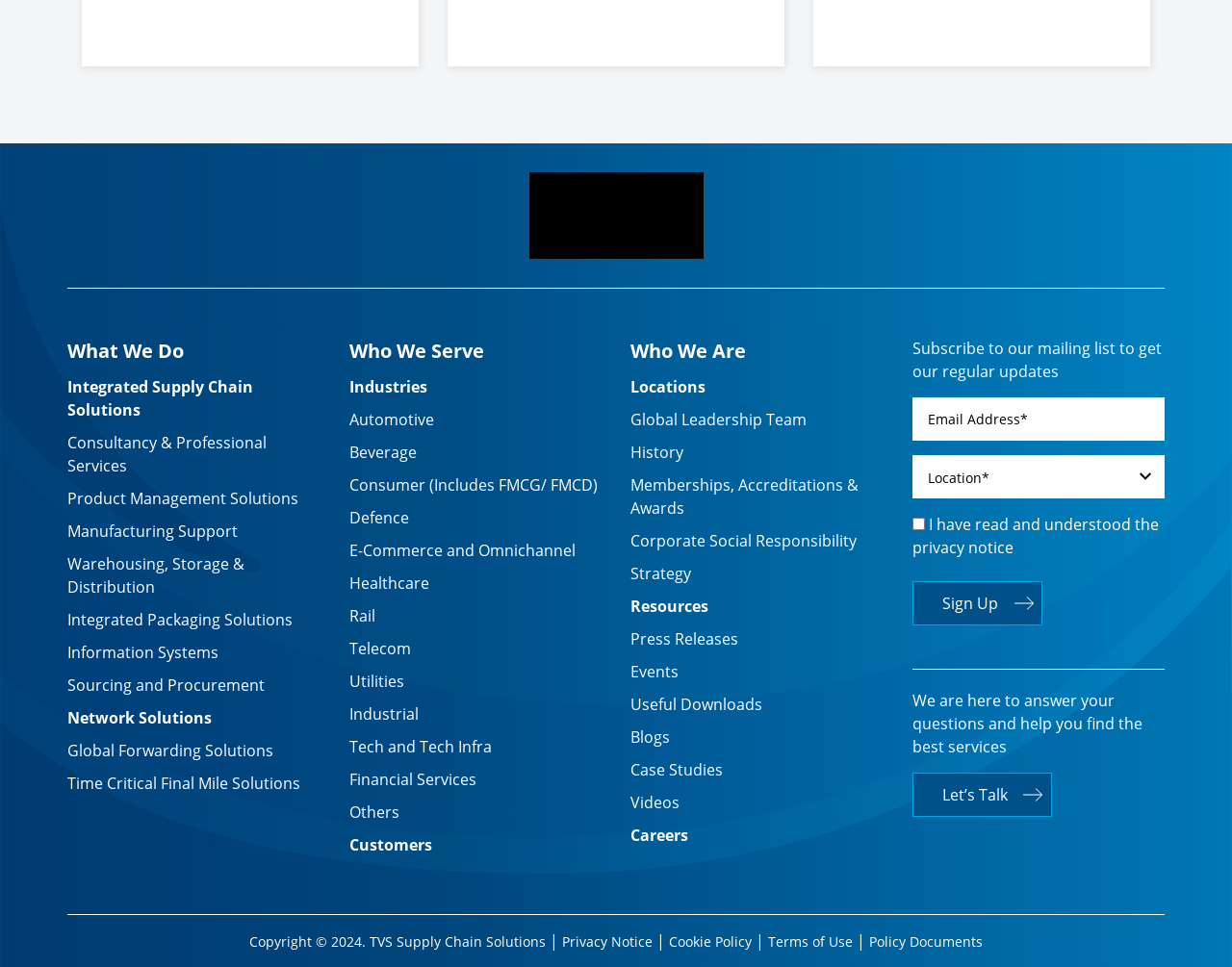Answer briefly with one word or phrase:
What is the purpose of the 'Let’s Talk' button?

To initiate a conversation